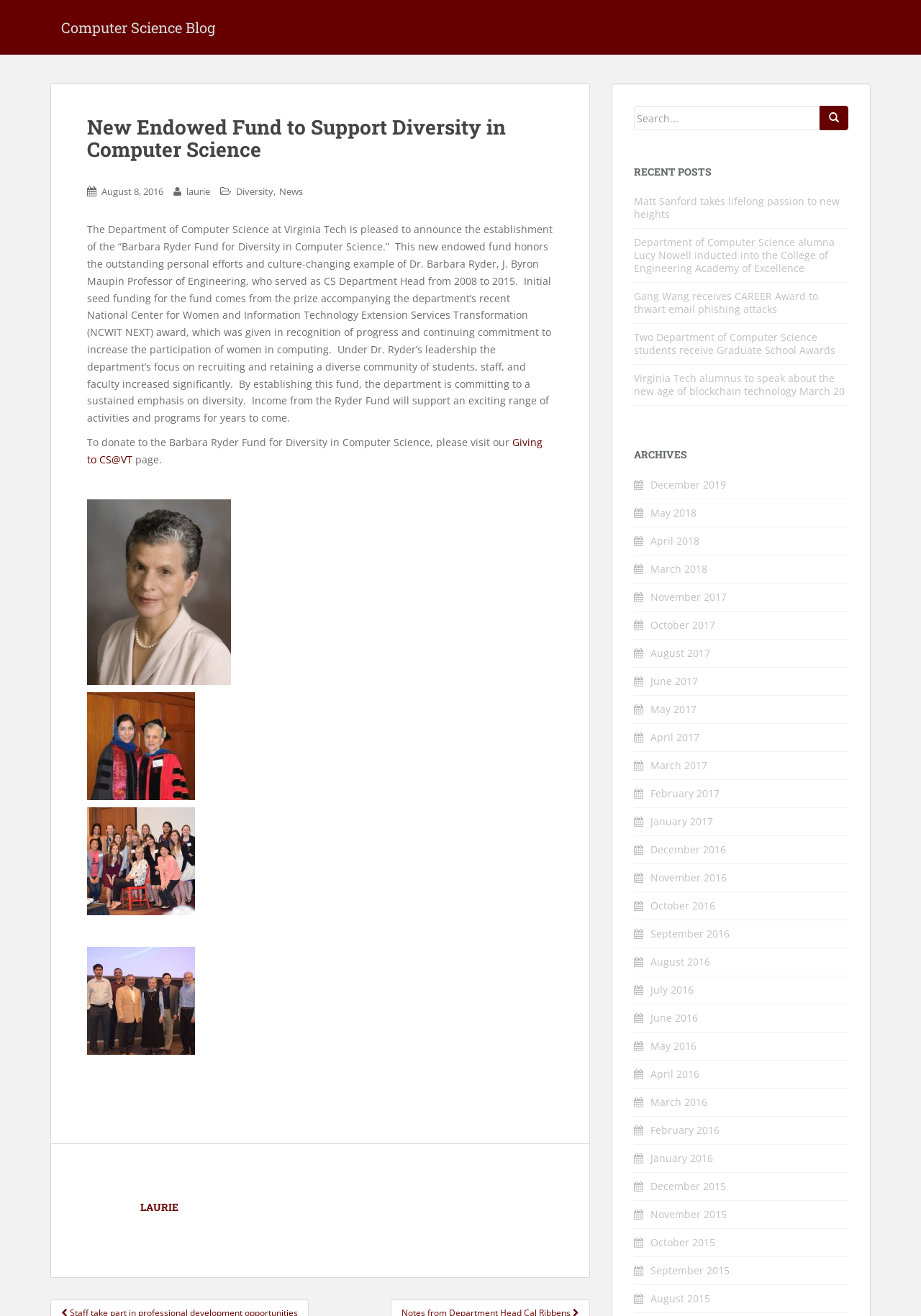Identify the title of the webpage and provide its text content.

New Endowed Fund to Support Diversity in Computer Science